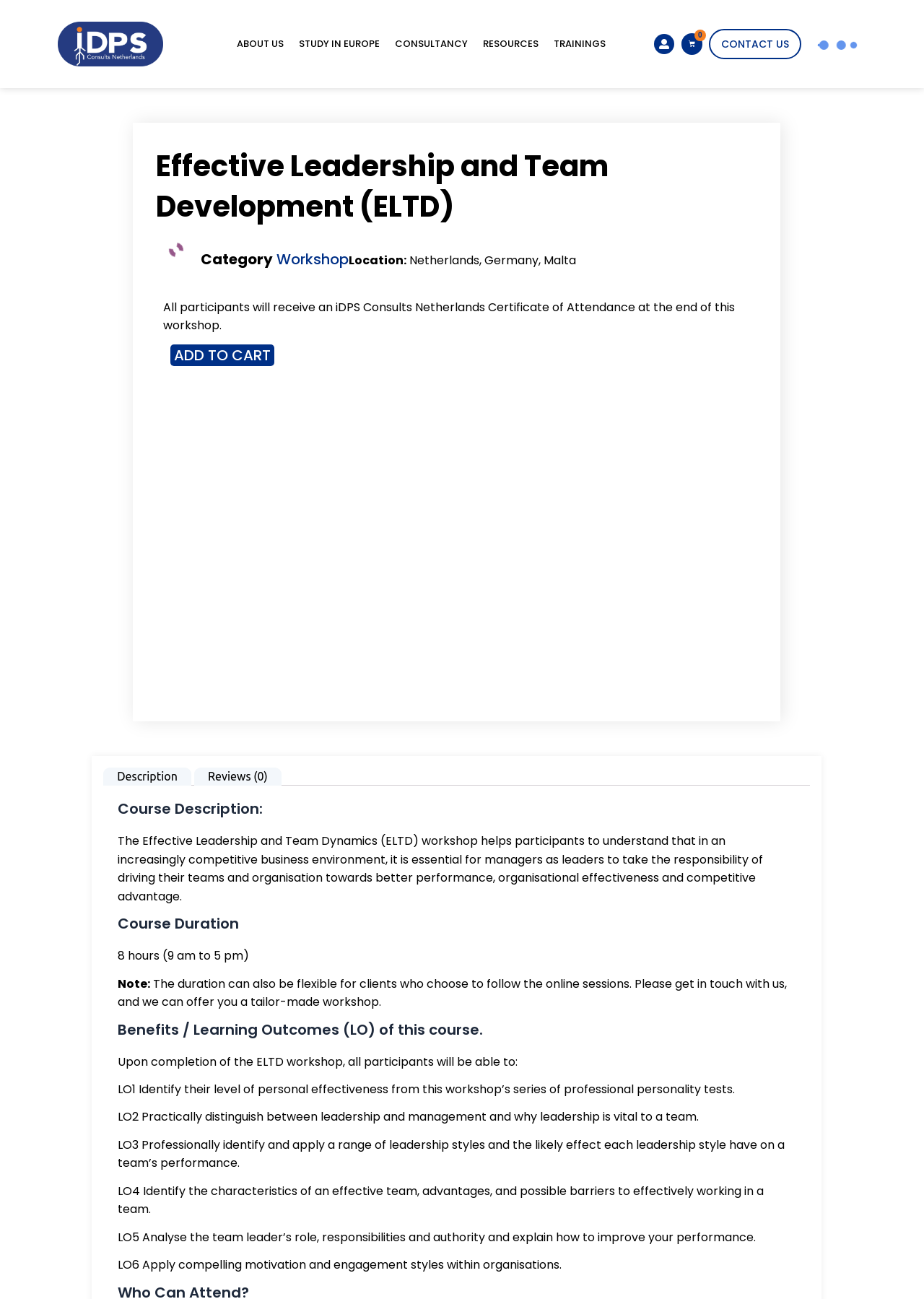Please identify the bounding box coordinates of the element's region that needs to be clicked to fulfill the following instruction: "Read the course description". The bounding box coordinates should consist of four float numbers between 0 and 1, i.e., [left, top, right, bottom].

[0.127, 0.616, 0.861, 0.629]